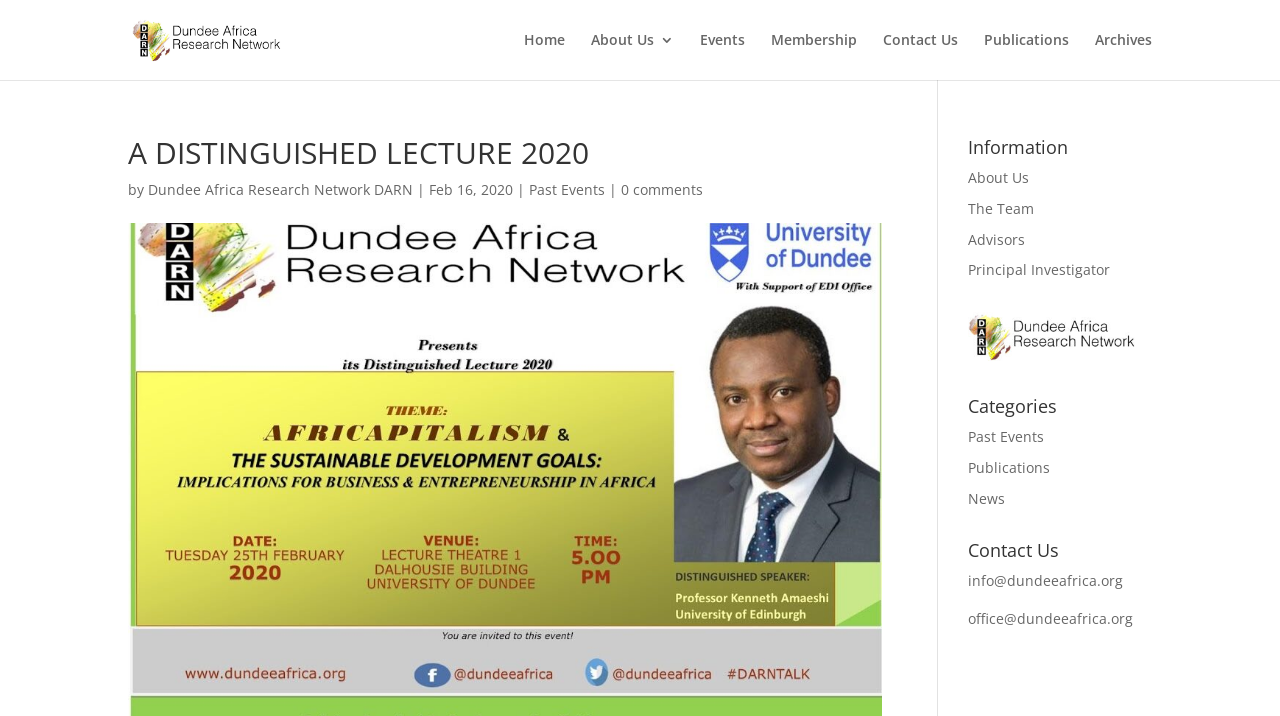Identify the bounding box coordinates for the element you need to click to achieve the following task: "go to home page". Provide the bounding box coordinates as four float numbers between 0 and 1, in the form [left, top, right, bottom].

[0.409, 0.046, 0.441, 0.112]